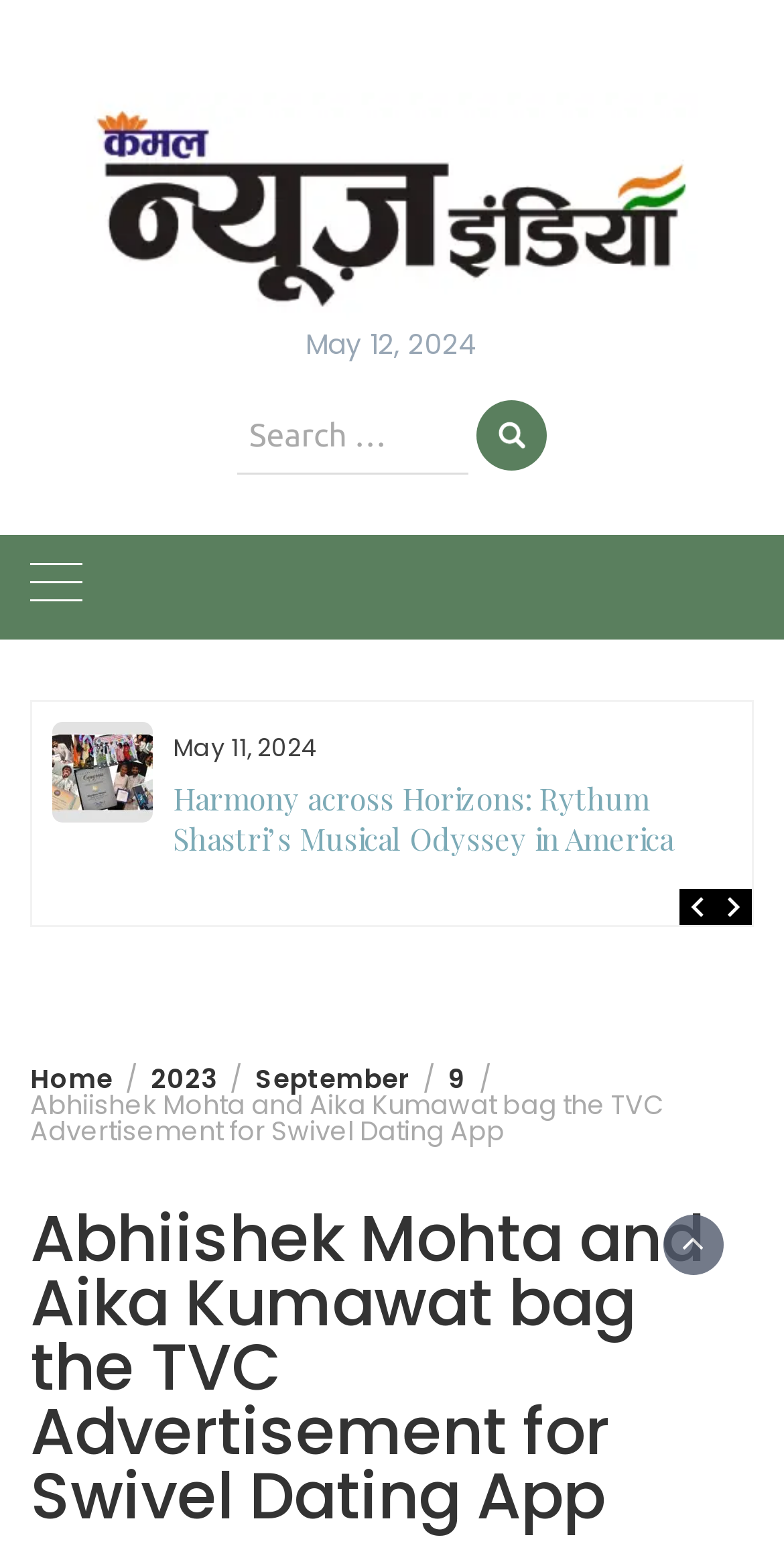Find the bounding box coordinates corresponding to the UI element with the description: "e. office@iqlifesafety.com". The coordinates should be formatted as [left, top, right, bottom], with values as floats between 0 and 1.

None